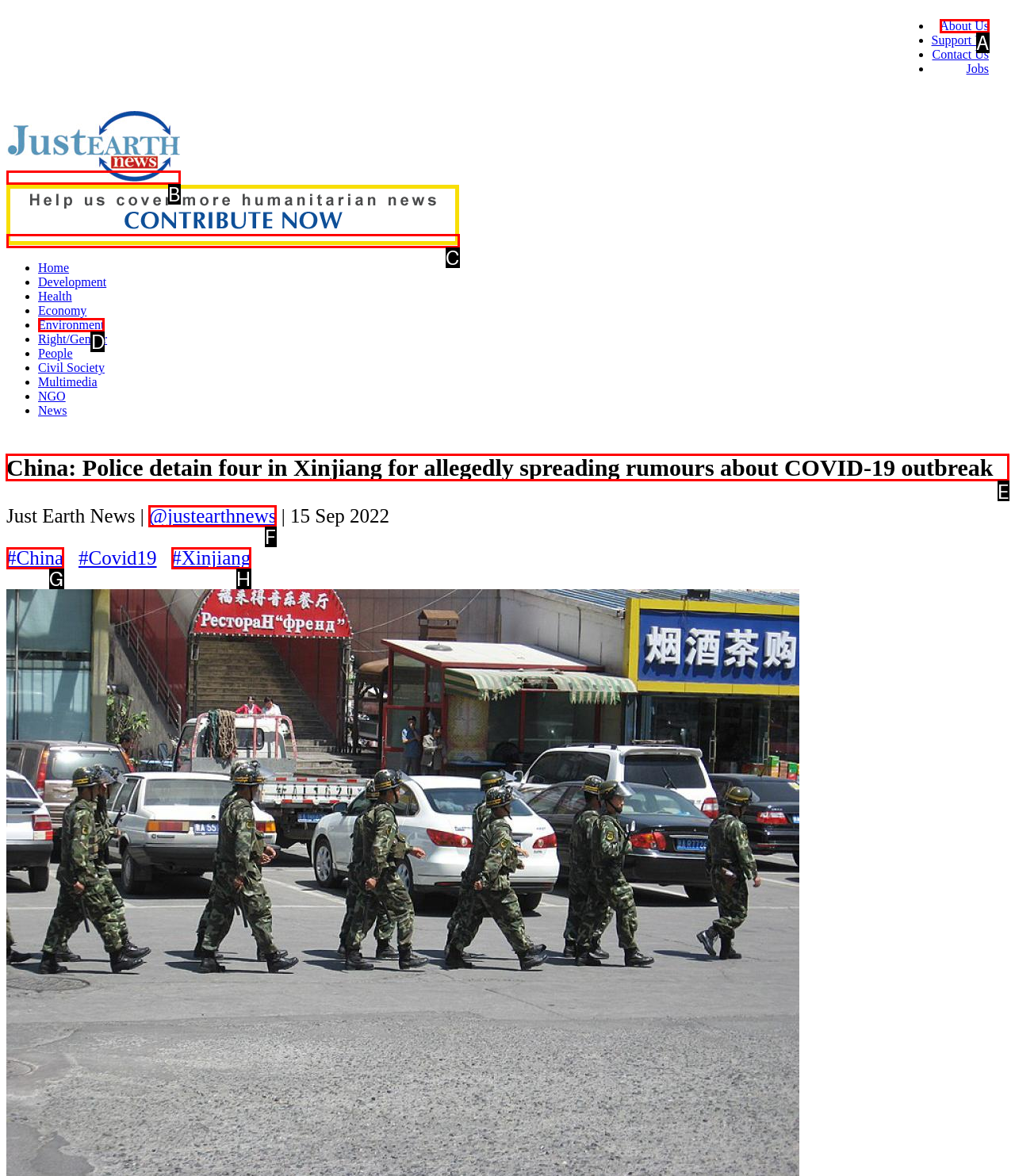Indicate which lettered UI element to click to fulfill the following task: Read the article 'Greek salad: this is how it is prepared! – Italian Cuisine'
Provide the letter of the correct option.

None